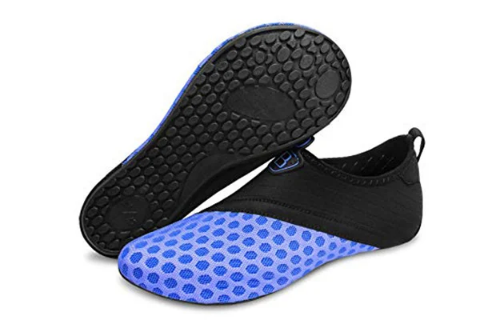Use the details in the image to answer the question thoroughly: 
What is the purpose of the breathable textile fabric?

The caption explains that the breathable textile fabric allows for comfort and ventilation, mimicking the barefoot feel while providing essential grip and protection.